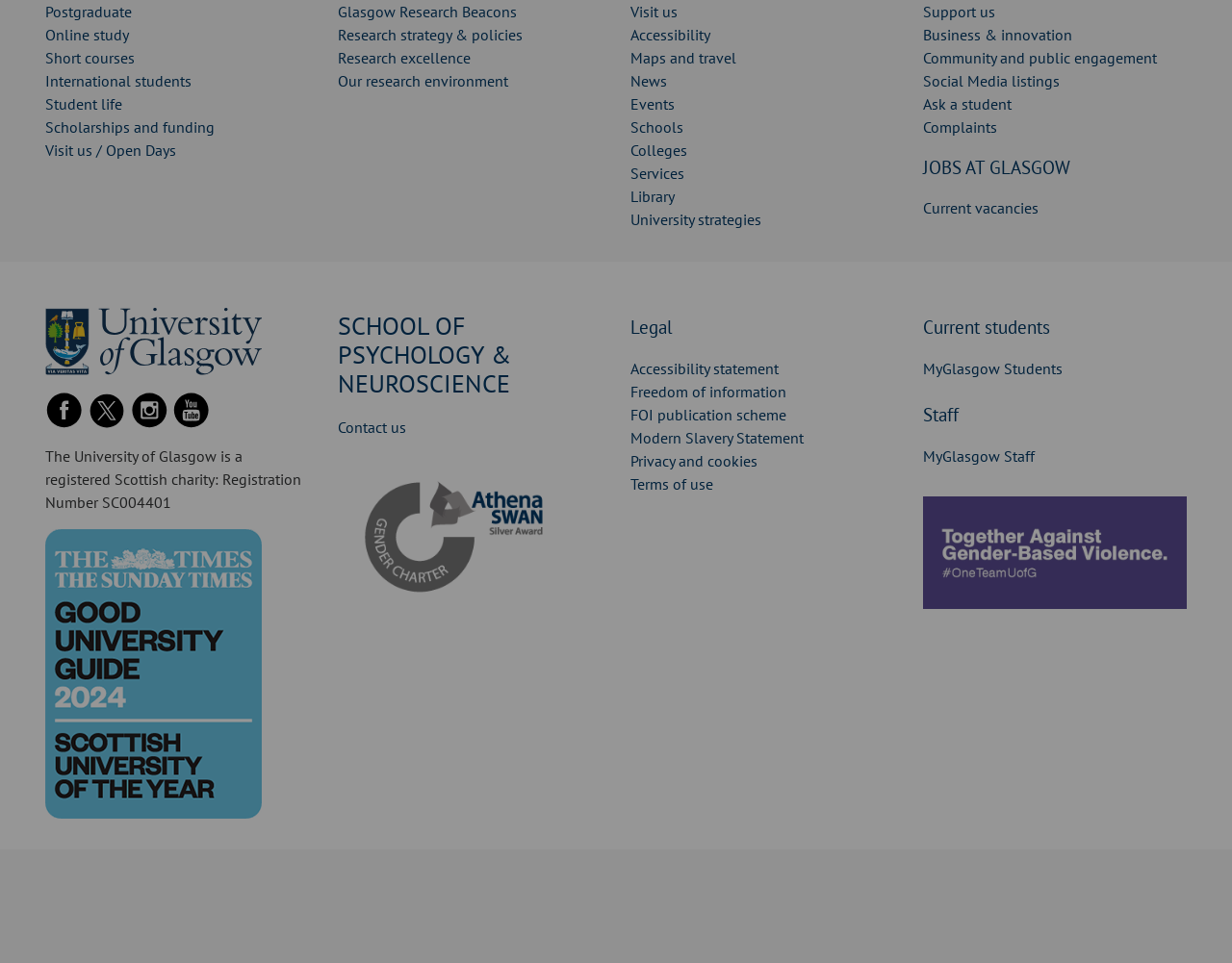Predict the bounding box of the UI element that fits this description: "School of Psychology & Neuroscience".

[0.274, 0.322, 0.415, 0.414]